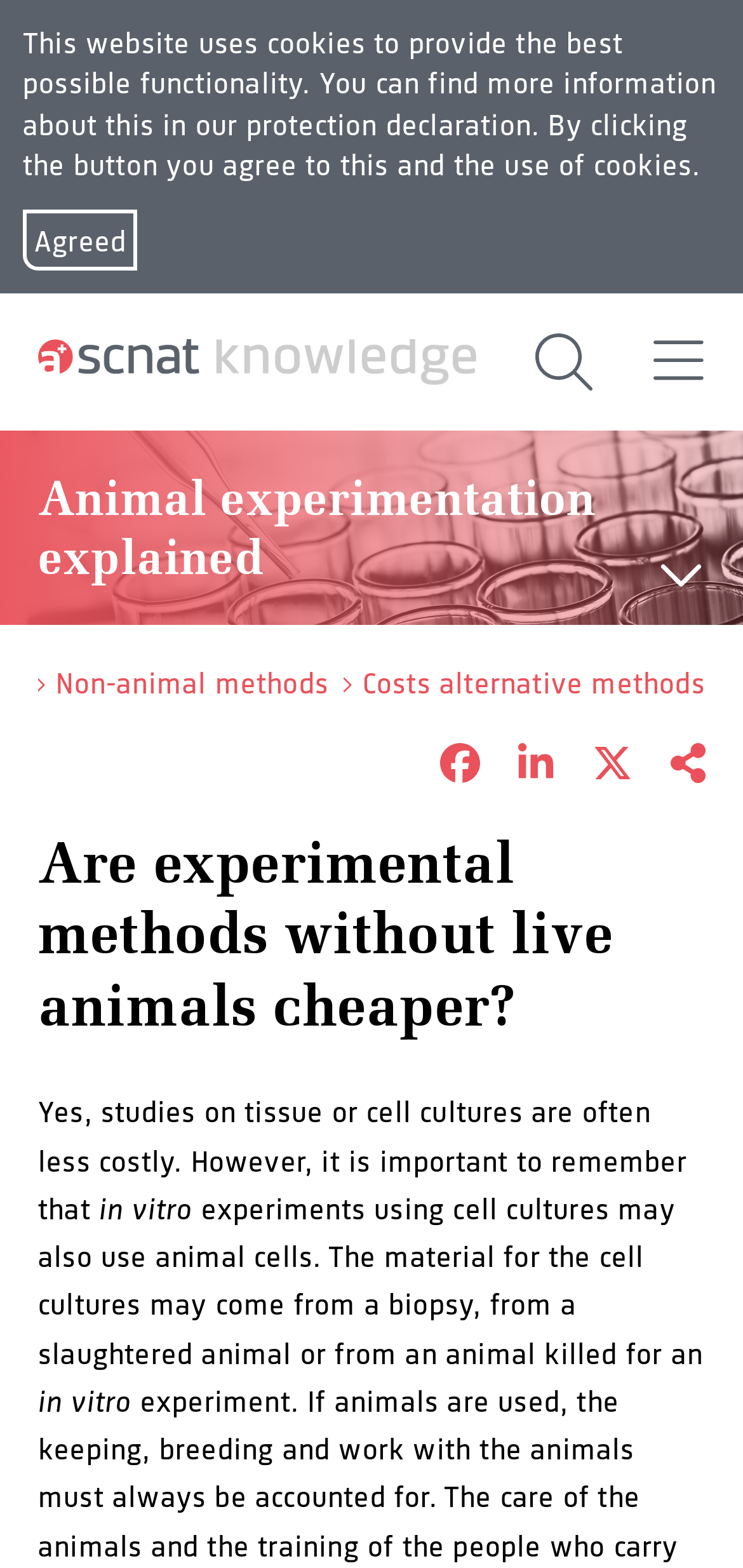Find and generate the main title of the webpage.

Are experimental methods without live animals cheaper?